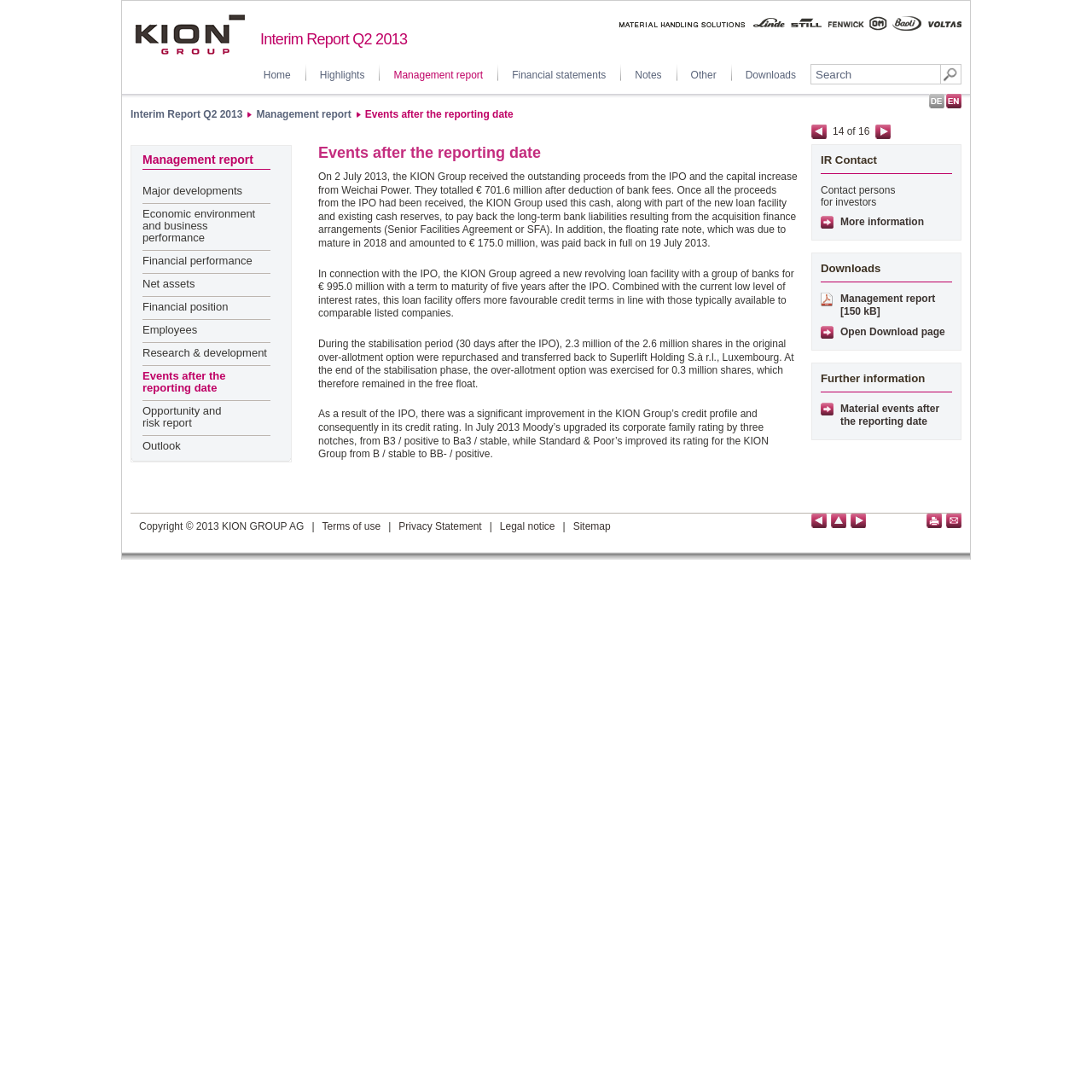Pinpoint the bounding box coordinates of the area that should be clicked to complete the following instruction: "Go to Home page". The coordinates must be given as four float numbers between 0 and 1, i.e., [left, top, right, bottom].

[0.228, 0.061, 0.279, 0.077]